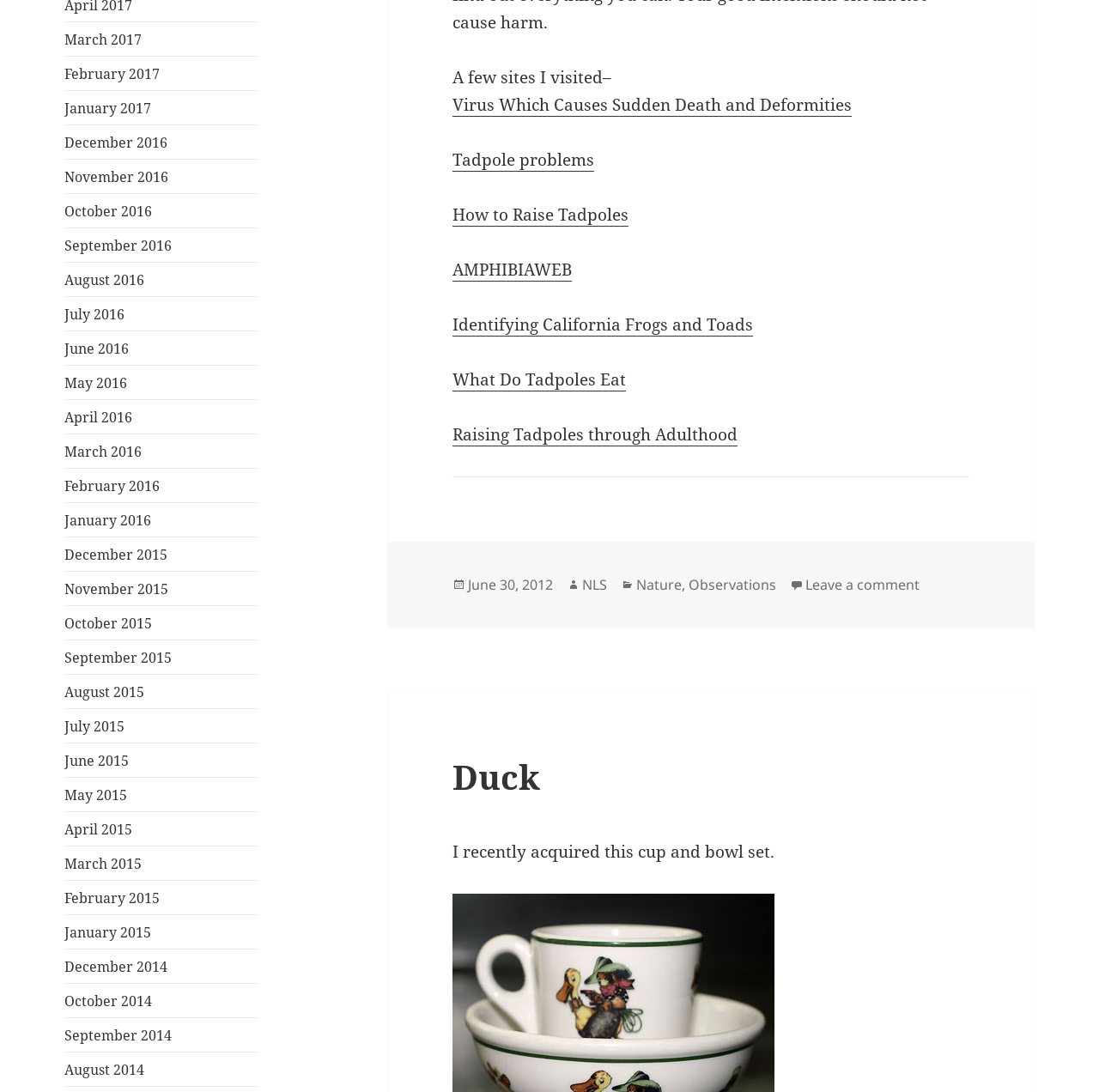Answer the following query concisely with a single word or phrase:
What is the topic of the header?

Duck